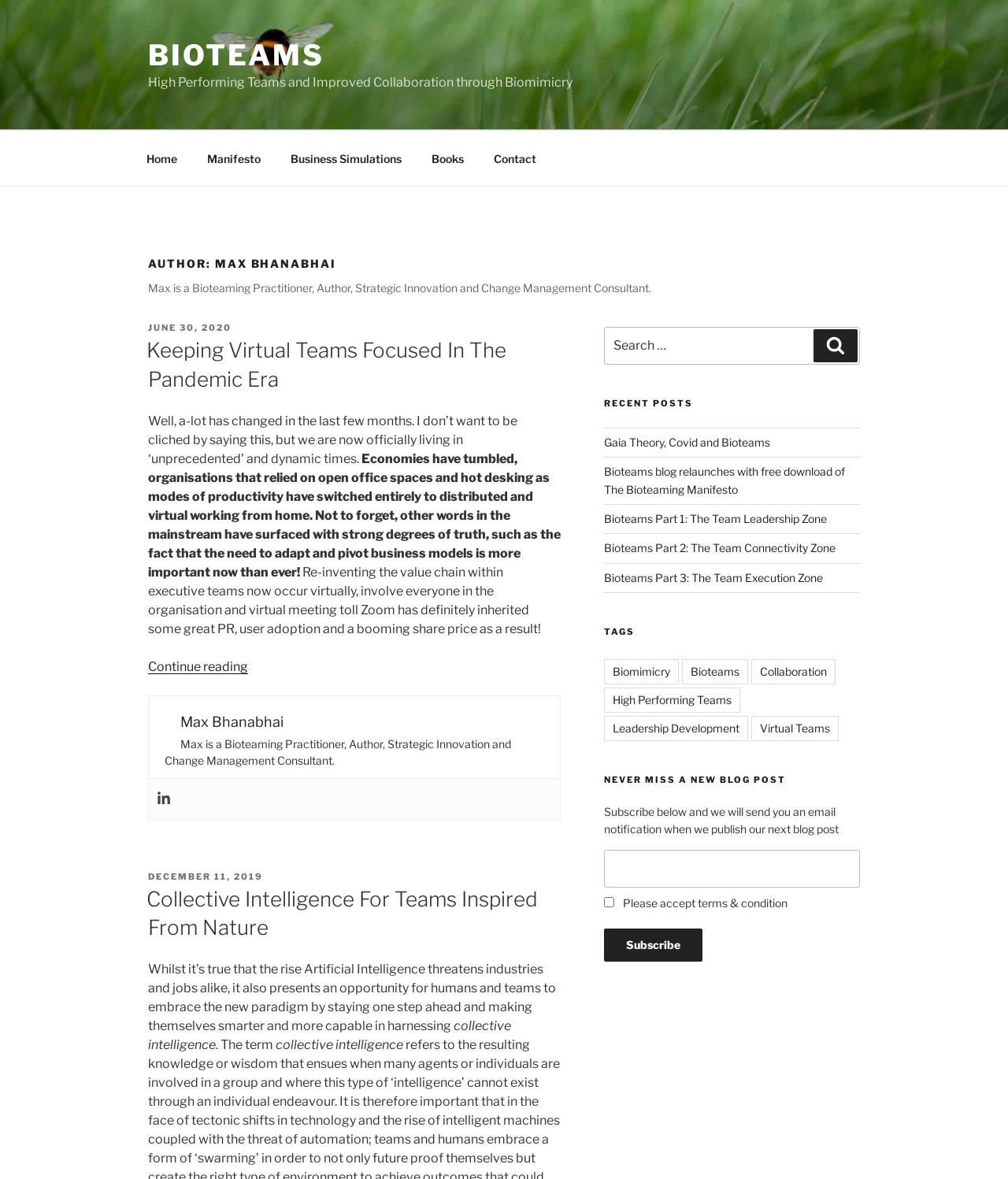Locate the coordinates of the bounding box for the clickable region that fulfills this instruction: "Subscribe to the blog".

[0.599, 0.788, 0.697, 0.816]